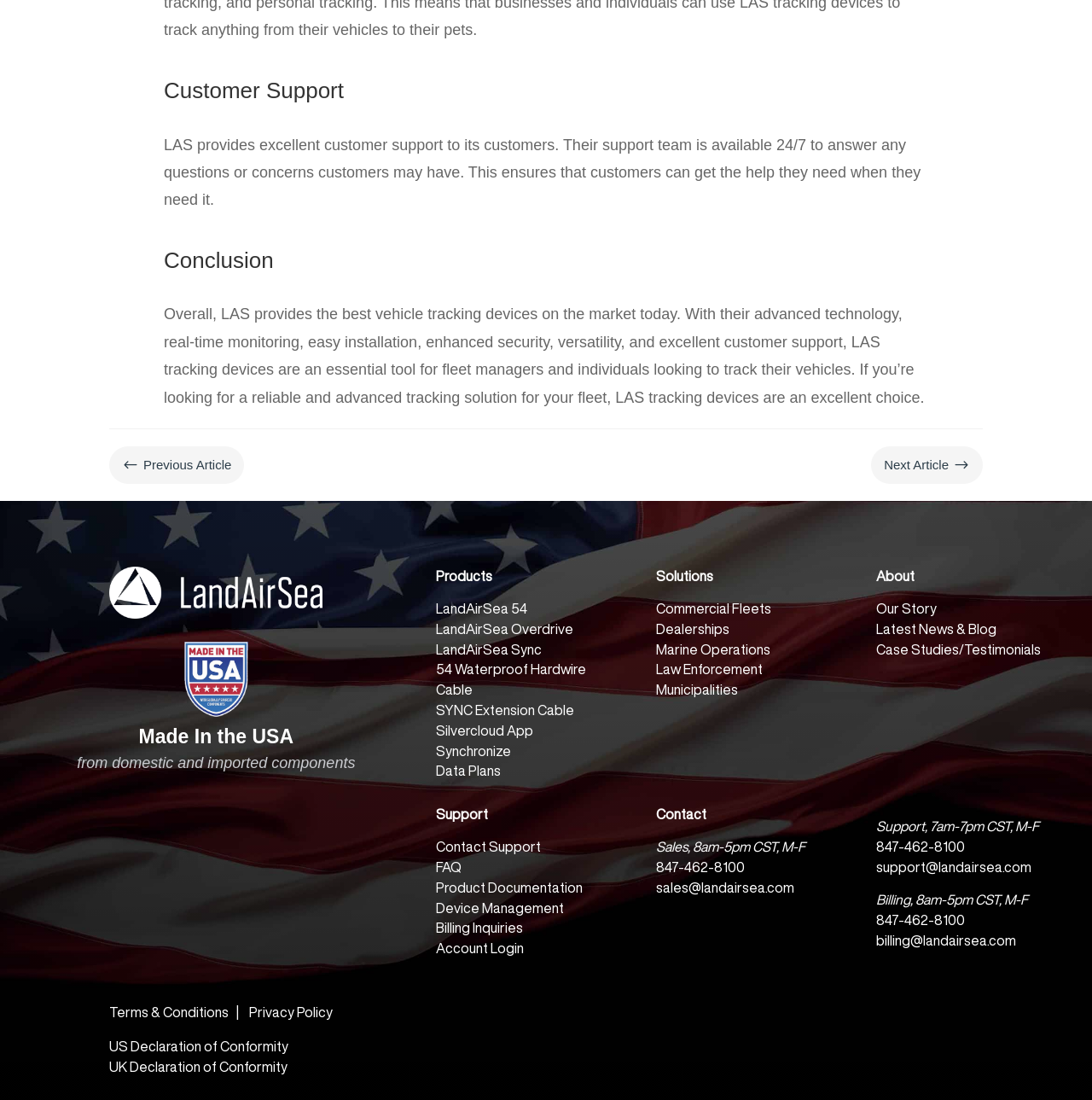Specify the bounding box coordinates for the region that must be clicked to perform the given instruction: "Click on 'Next Article'".

[0.806, 0.414, 0.892, 0.432]